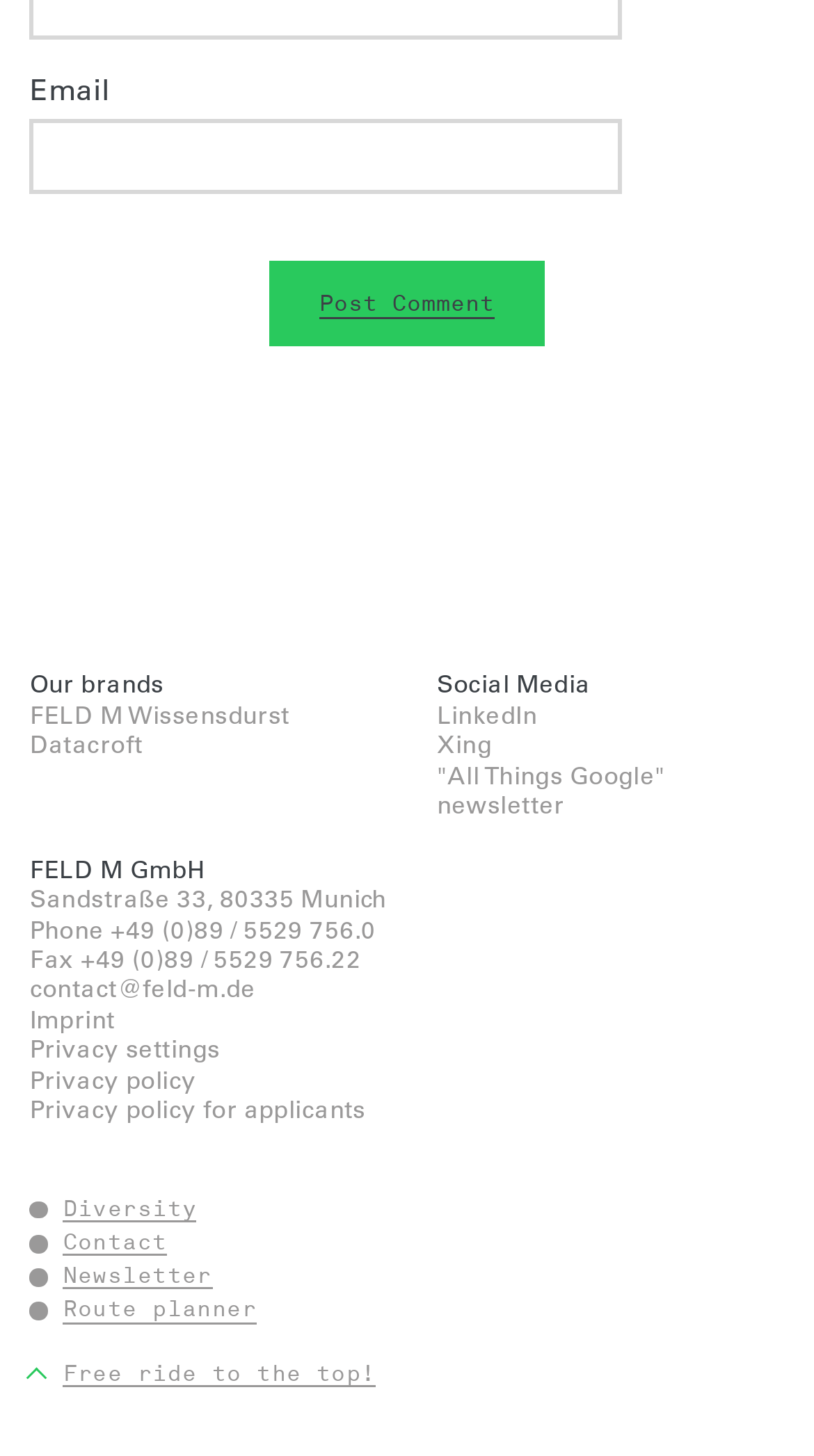Show the bounding box coordinates for the element that needs to be clicked to execute the following instruction: "Contact via phone". Provide the coordinates in the form of four float numbers between 0 and 1, i.e., [left, top, right, bottom].

[0.136, 0.625, 0.462, 0.648]